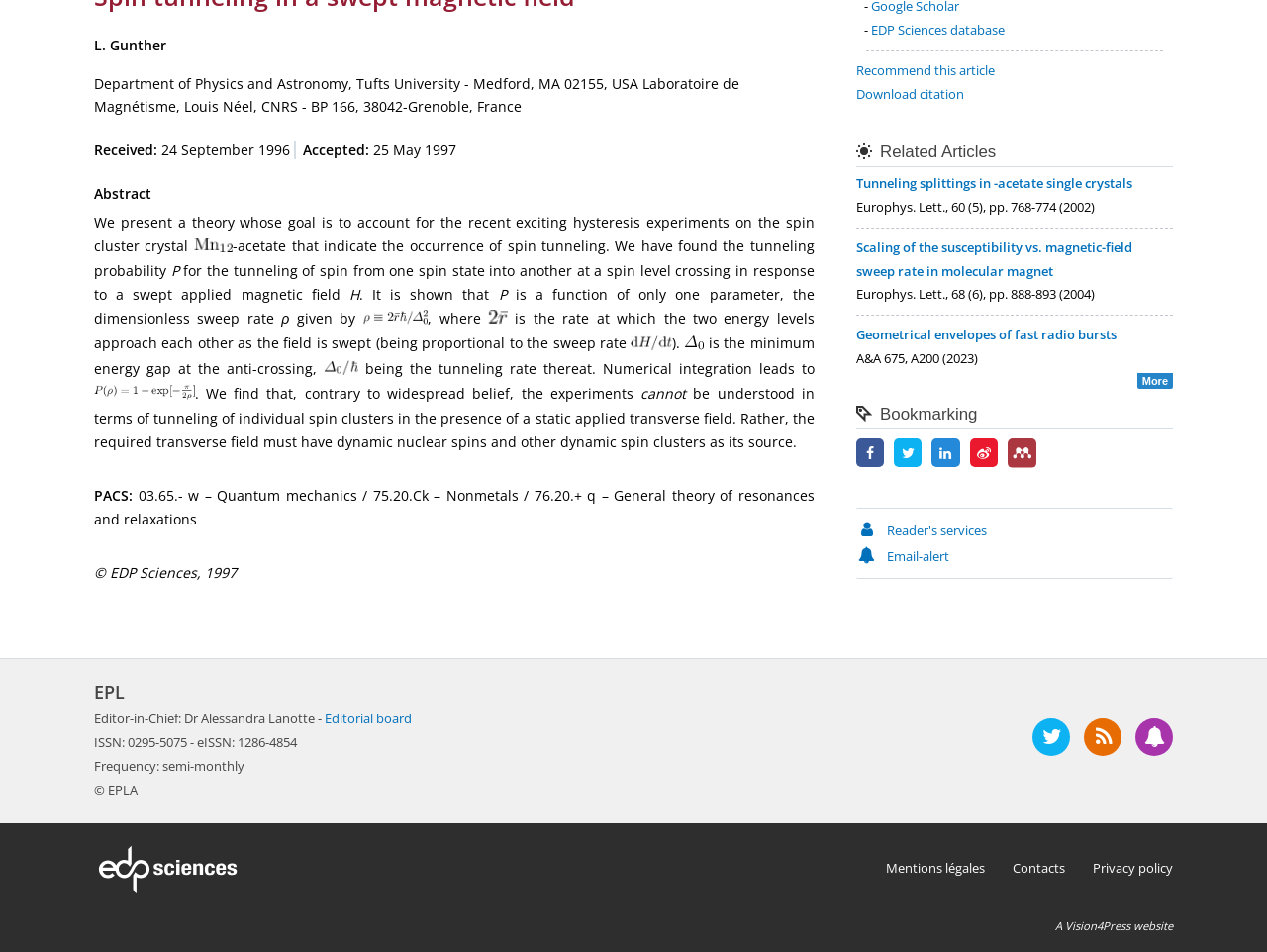Extract the bounding box coordinates of the UI element described by: "Mendeley". The coordinates should include four float numbers ranging from 0 to 1, e.g., [left, top, right, bottom].

[0.795, 0.477, 0.818, 0.496]